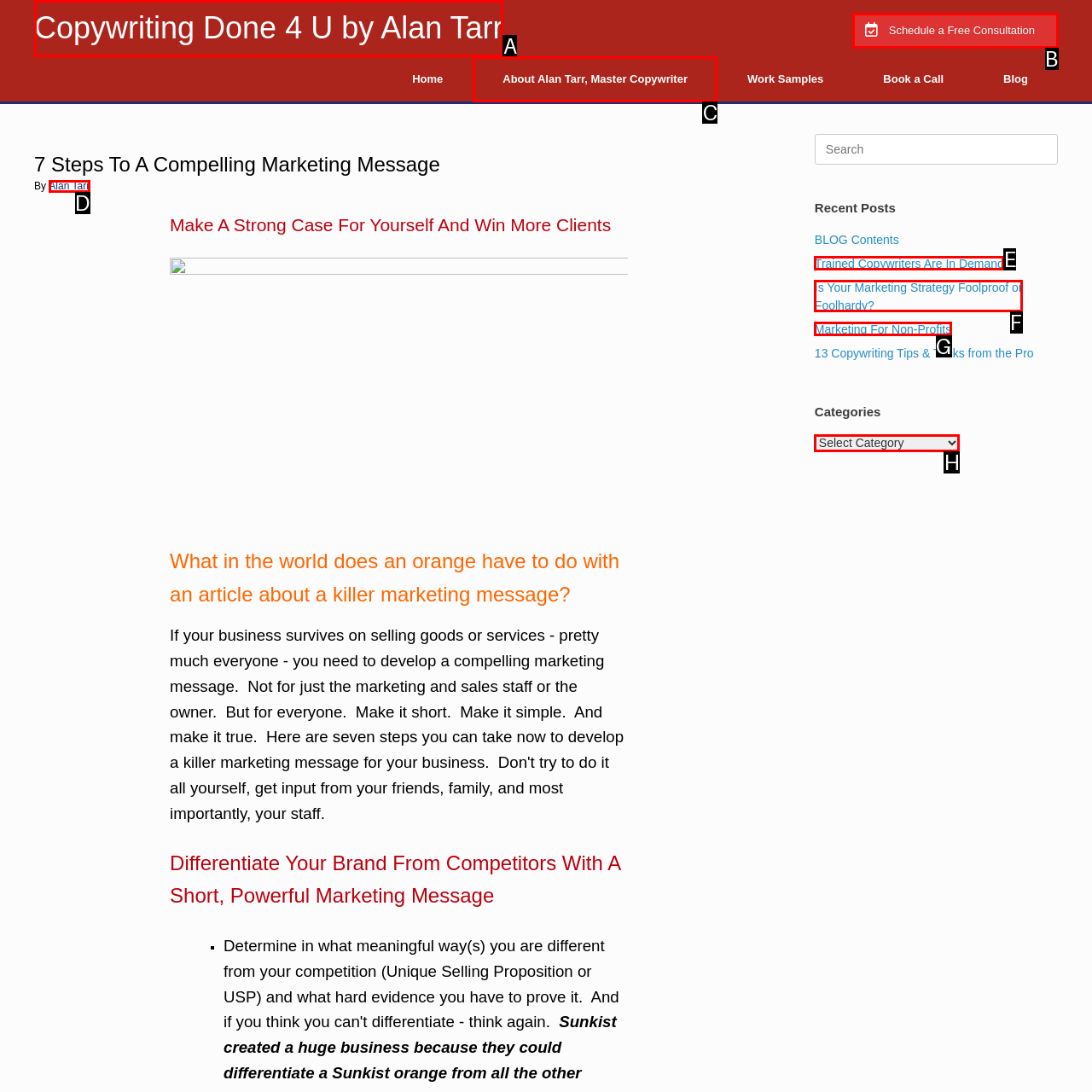Identify the letter of the correct UI element to fulfill the task: Click on the link to schedule a free consultation from the given options in the screenshot.

B